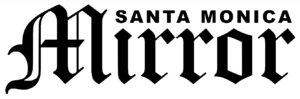Provide a comprehensive description of the image.

The image features the logo of the "Santa Monica Mirror," a local publication dedicated to delivering news, opinions, and culture relevant to the Santa Monica community. The logo is styled in a distinctive, bold font that conveys a sense of authority and tradition. Prominent in the design is a vintage typeface that reflects the paper's long-standing presence in journalism, enhancing its credibility as a source of breaking news, opinion pieces, and cultural commentary. The logo serves as a recognizable symbol for readers seeking timely information and insights about the Santa Monica area.